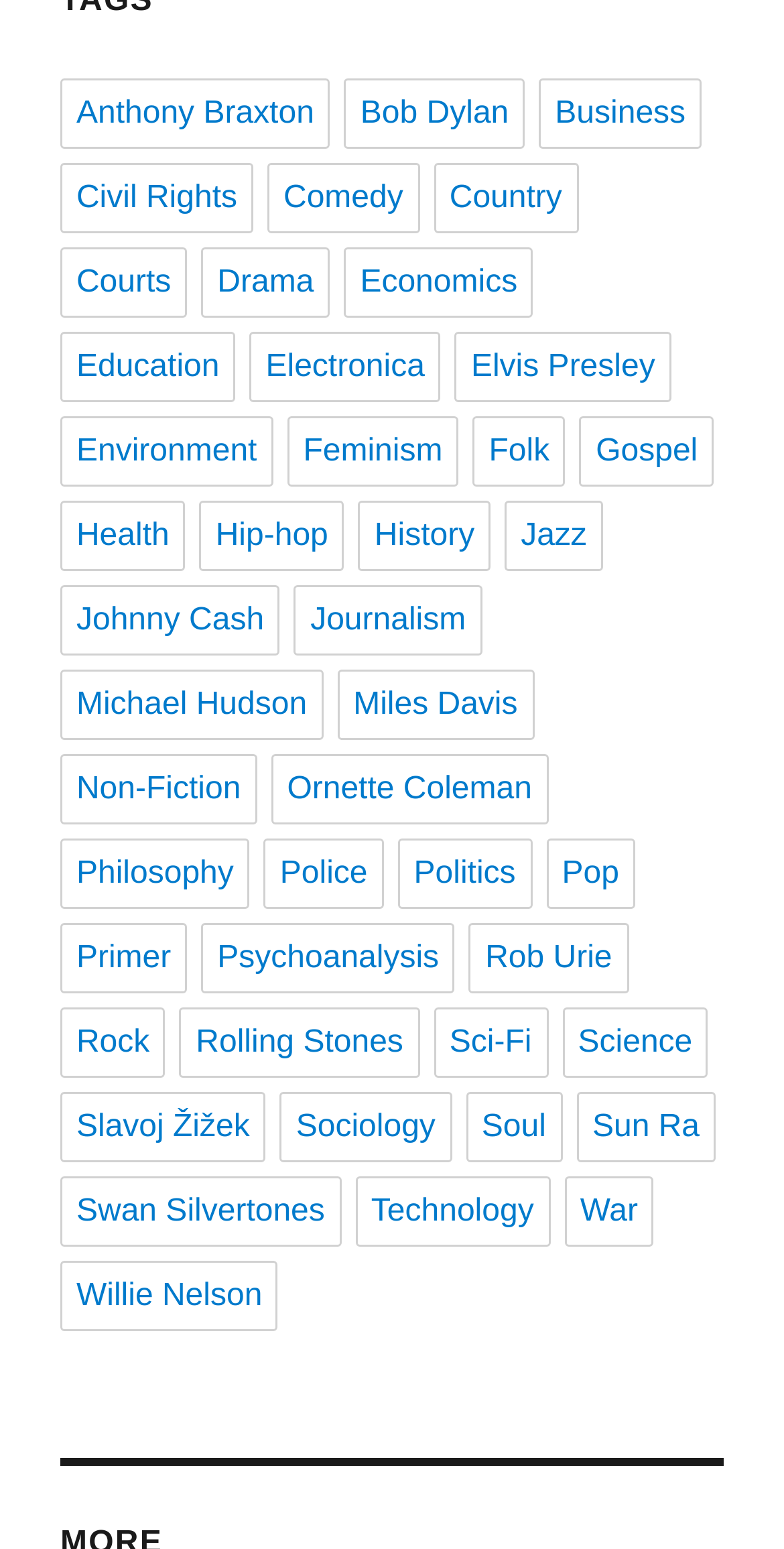Using the element description provided, determine the bounding box coordinates in the format (top-left x, top-left y, bottom-right x, bottom-right y). Ensure that all values are floating point numbers between 0 and 1. Element description: Miles Davis

[0.43, 0.441, 0.681, 0.487]